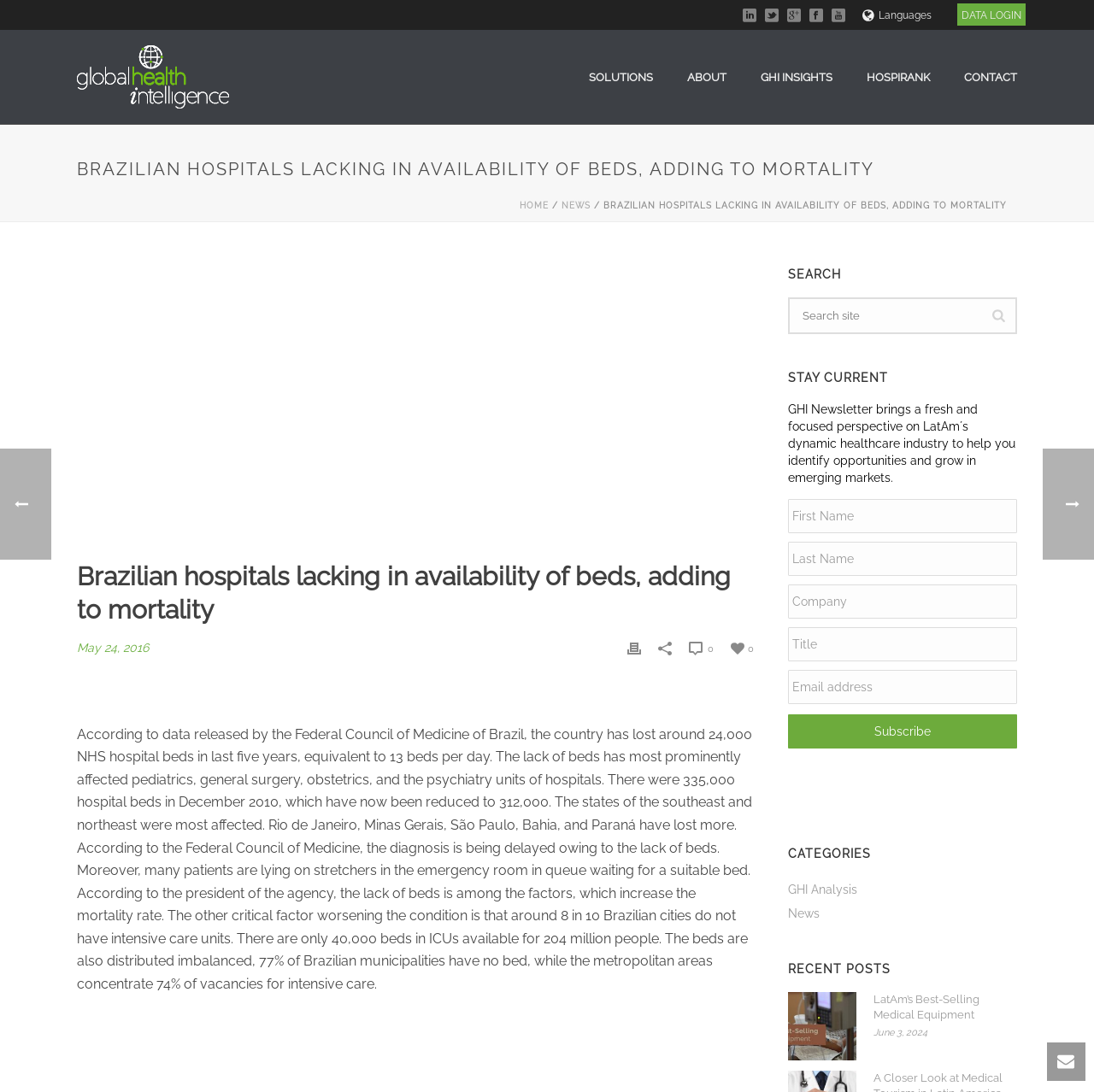Please identify the bounding box coordinates of the element that needs to be clicked to perform the following instruction: "Visit Real Estate Solutions".

None